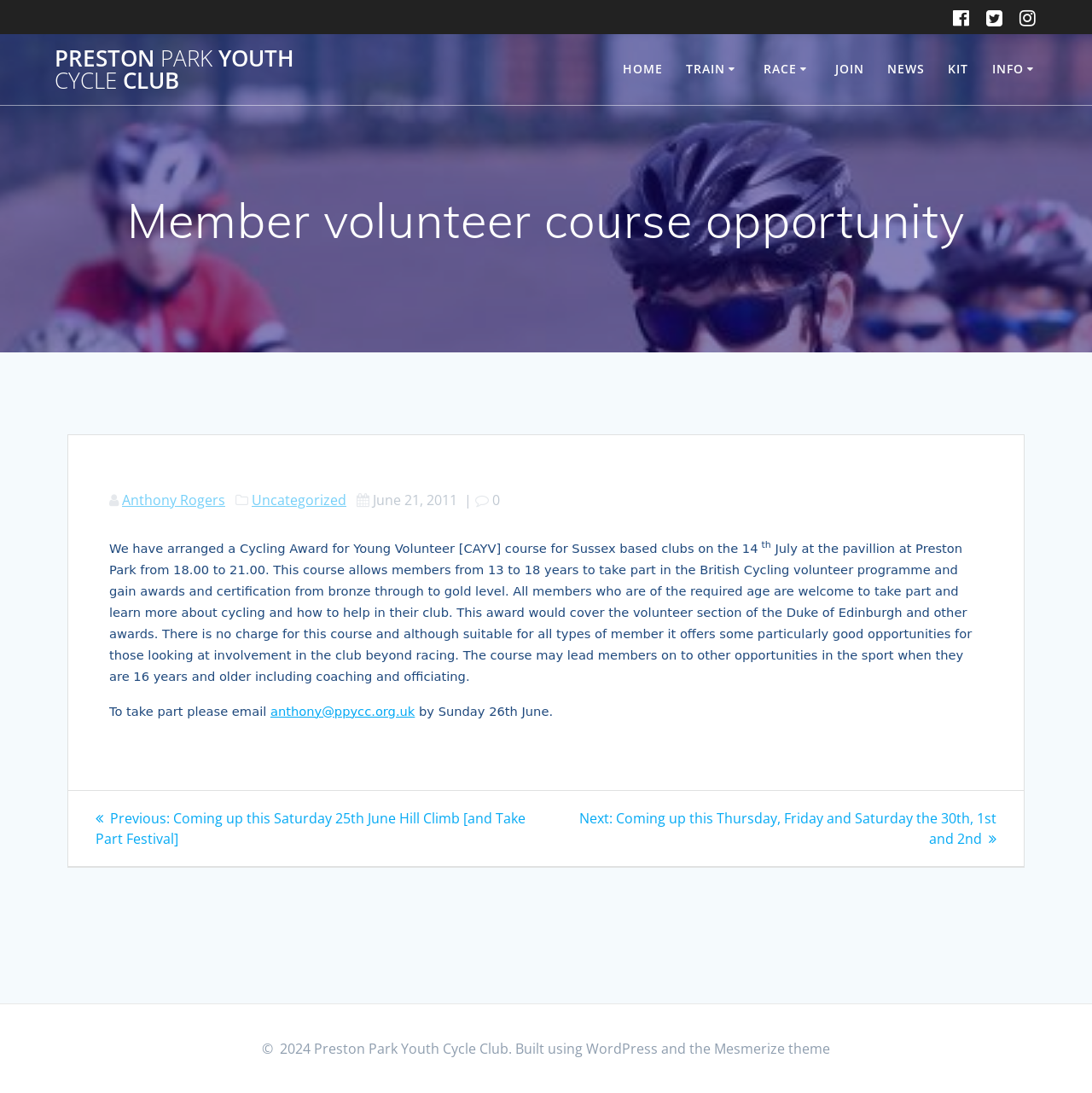Give an in-depth explanation of the webpage layout and content.

This webpage is about the Preston Park Youth Cycle Club, with a focus on a specific event, the Cycling Award for Young Volunteer (CAYV) course. At the top of the page, there are several links, including "HOME", "TRAIN", "RACE", "JOIN", "NEWS", "KIT", and "INFO", which are positioned horizontally across the page. Below these links, there is a heading that reads "Member volunteer course opportunity".

The main content of the page is a paragraph of text that describes the CAYV course, which is taking place on July 14th at the pavilion at Preston Park from 18:00 to 21:00. The course is open to members aged 13-18 and allows them to take part in the British Cycling volunteer programme and gain awards and certification. The text also mentions that the course is free and suitable for all types of members, particularly those looking to get involved in the club beyond racing.

To the right of the main content, there is a section with links to other pages, including "Weekly Club Sessions", "Certificate scheme", "Distance Challenge", "Winter Activities", and "Training Advice". Below this section, there is another section with links to racing-related pages, including "Novice Racing", "Regional Racing", and "National Youth Omnium".

At the bottom of the page, there is a navigation section with links to previous and next posts, as well as a copyright notice and a mention of the website being built using WordPress and the Mesmerize theme.